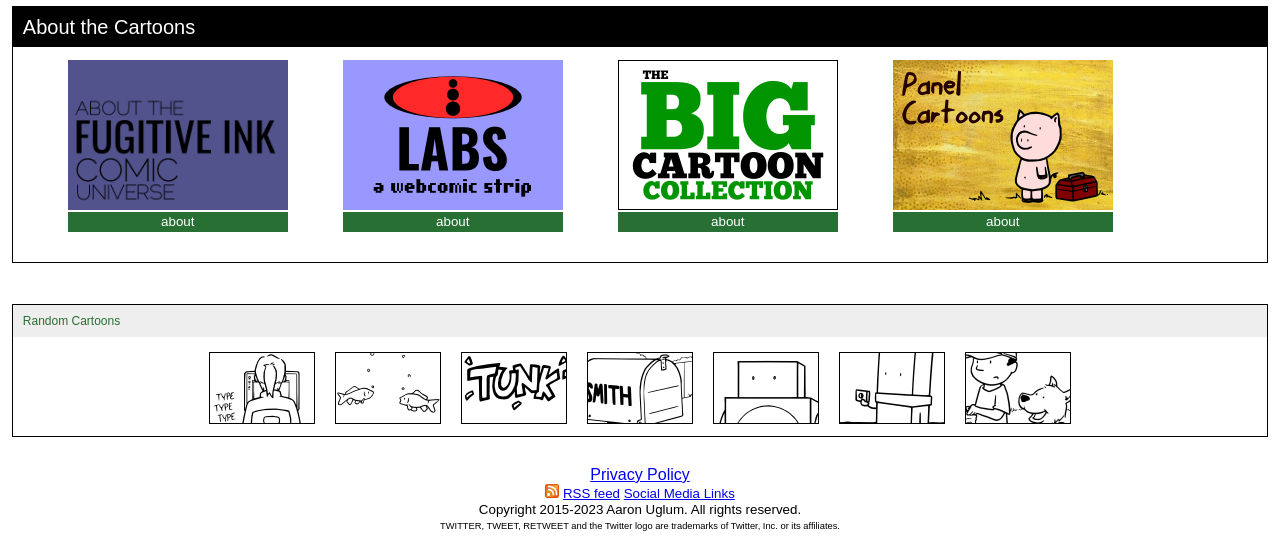Please identify the bounding box coordinates of where to click in order to follow the instruction: "Read Random Cartoons".

[0.018, 0.566, 0.094, 0.591]